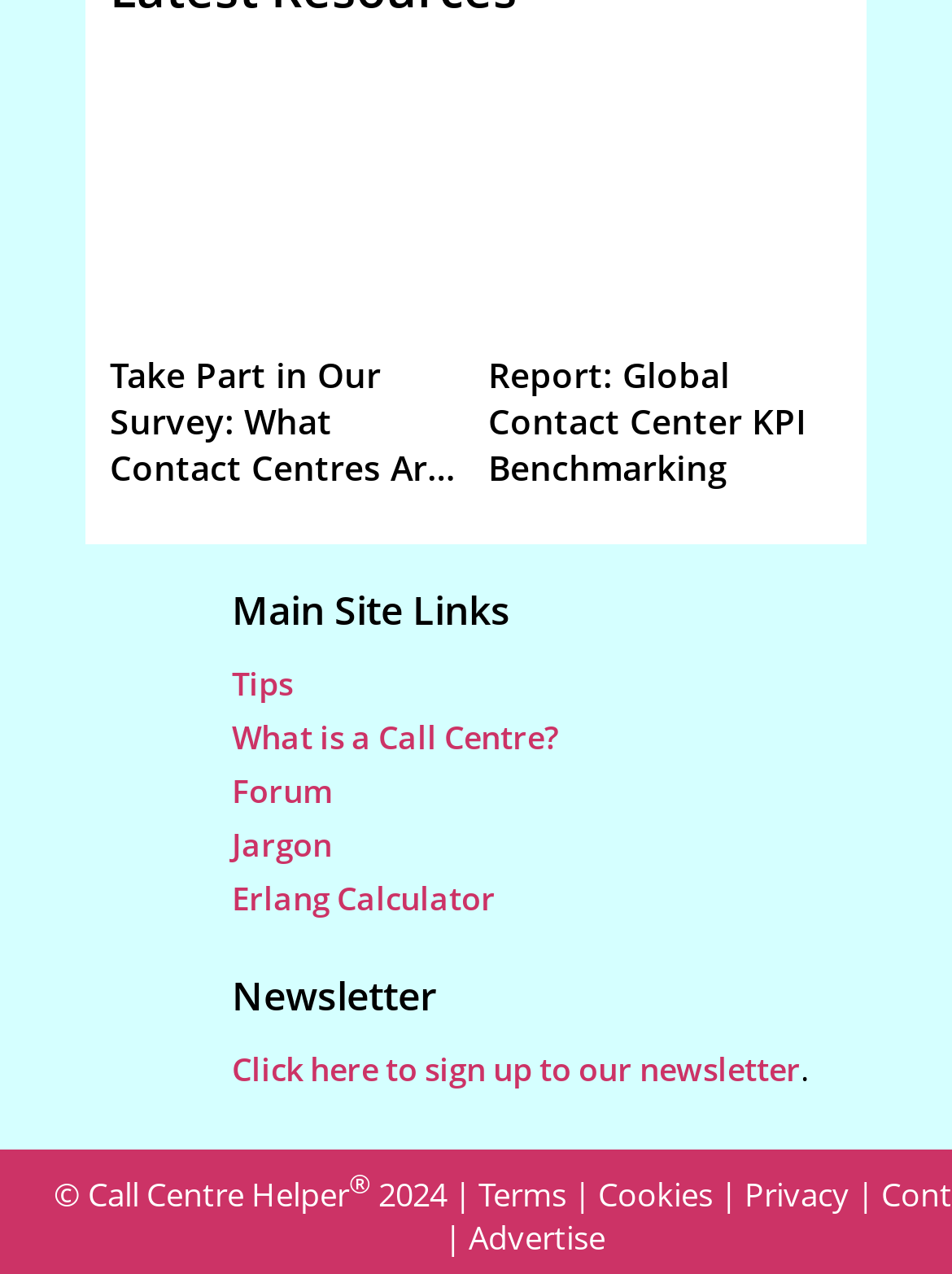Determine the bounding box coordinates of the area to click in order to meet this instruction: "View Flange Weight and Dimensions chart".

None